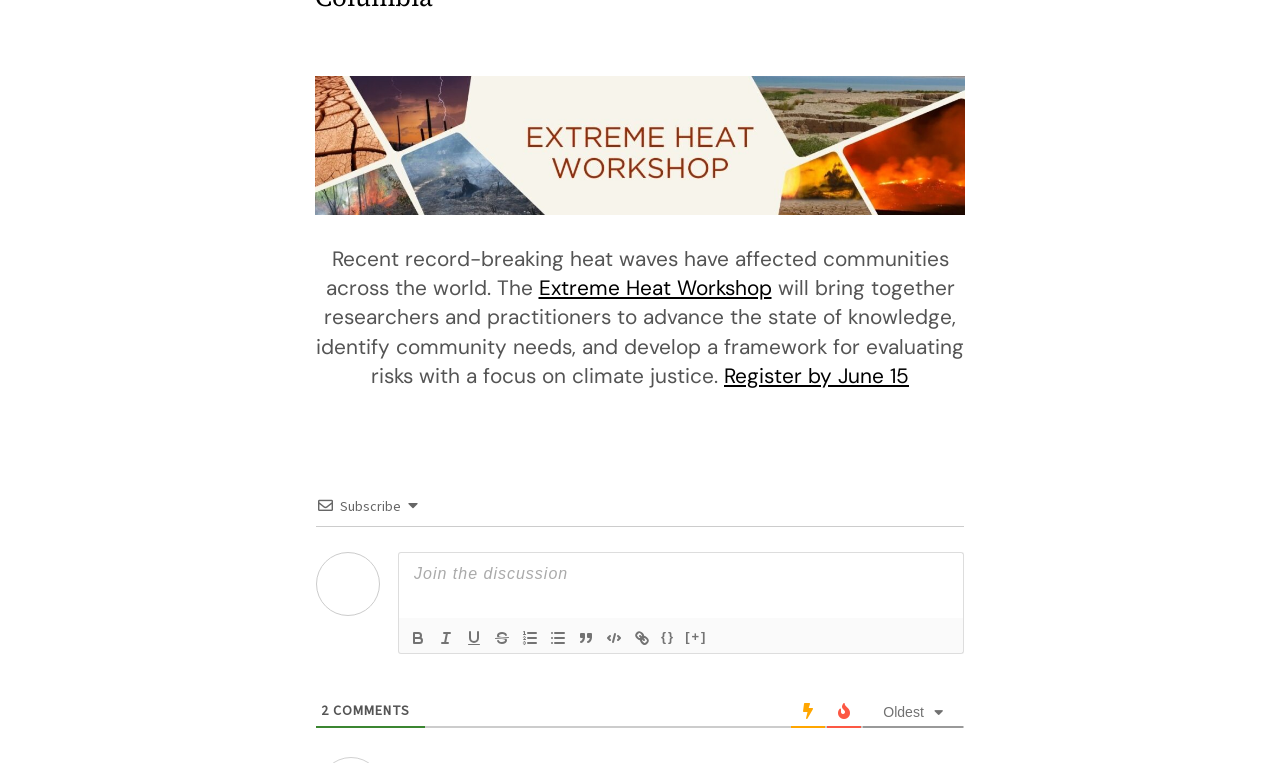Locate the bounding box of the UI element based on this description: "parent_node: {} title="Ordered List" value="ordered"". Provide four float numbers between 0 and 1 as [left, top, right, bottom].

[0.403, 0.821, 0.425, 0.852]